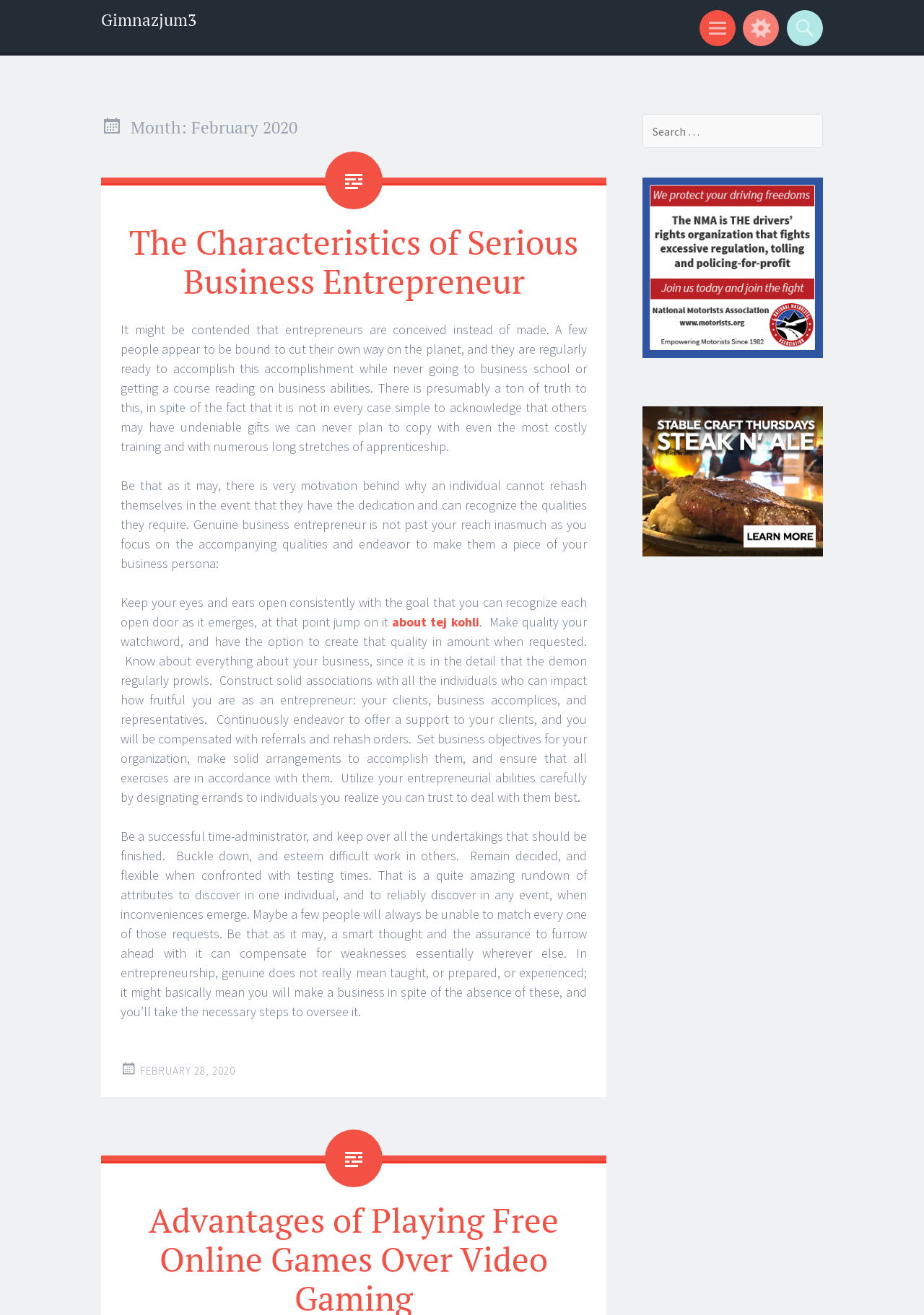Examine the image carefully and respond to the question with a detailed answer: 
What is the date mentioned at the bottom of the webpage?

The date mentioned at the bottom of the webpage is 'FEBRUARY 28, 2020' which is indicated by the link element with the text 'FEBRUARY 28, 2020' in the footer section.